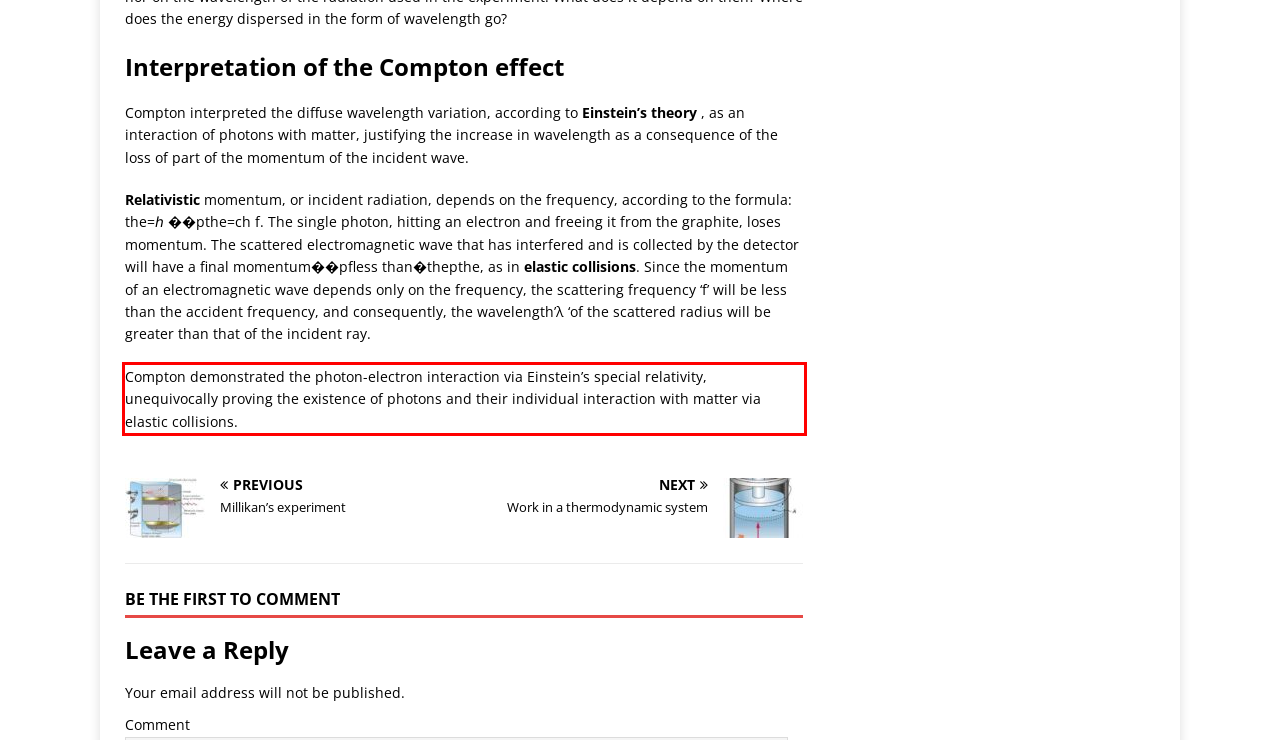Given a screenshot of a webpage containing a red bounding box, perform OCR on the text within this red bounding box and provide the text content.

Compton demonstrated the photon-electron interaction via Einstein’s special relativity, unequivocally proving the existence of photons and their individual interaction with matter via elastic collisions.